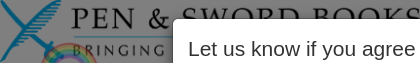Answer the question in a single word or phrase:
What do the twin swords symbolize?

Commitment to historical narratives